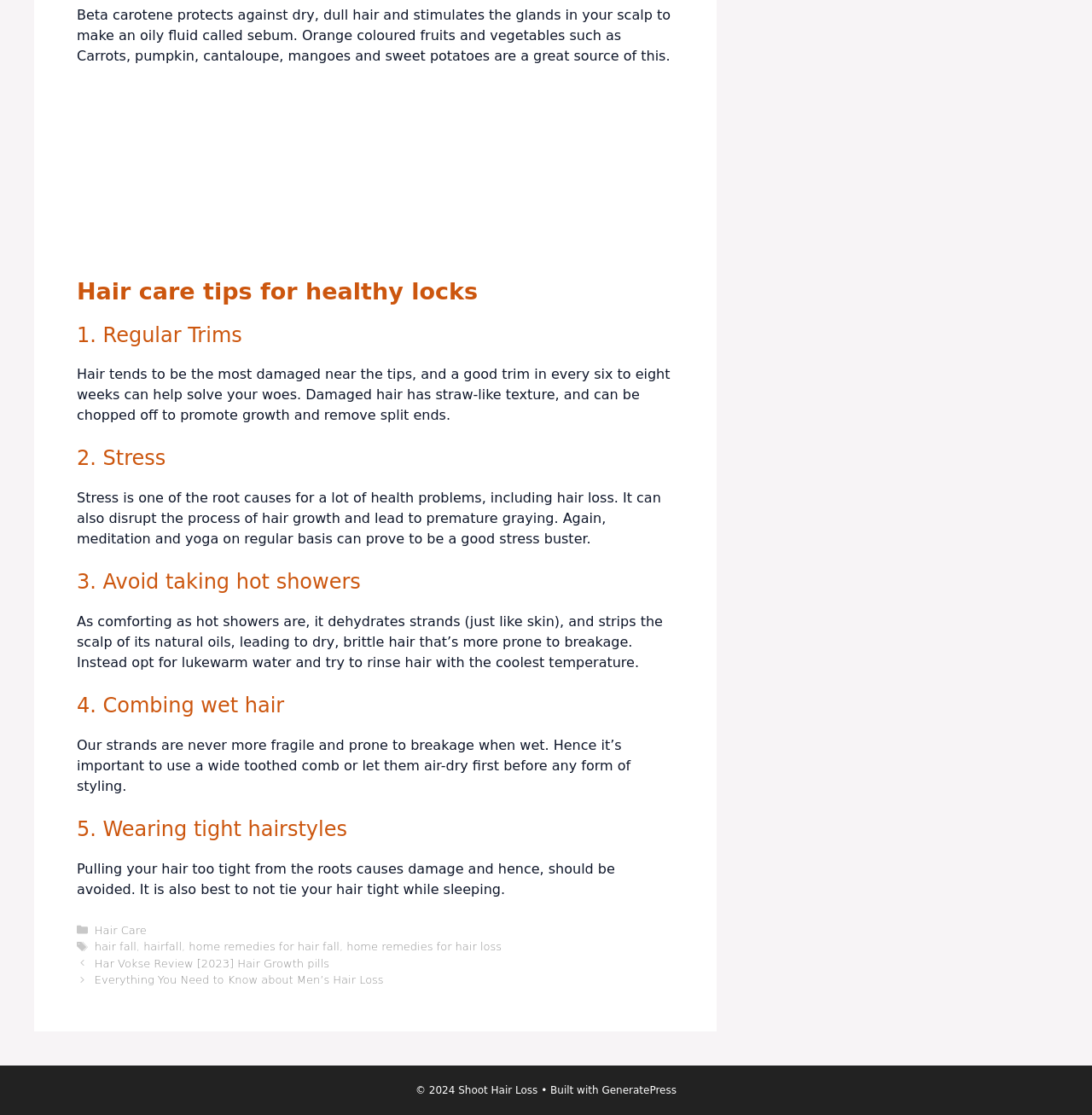Based on the visual content of the image, answer the question thoroughly: What is the effect of hot showers on hair?

According to the webpage, hot showers dehydrate hair strands, leading to dry, brittle hair that is more prone to breakage, and it is recommended to opt for lukewarm water instead.